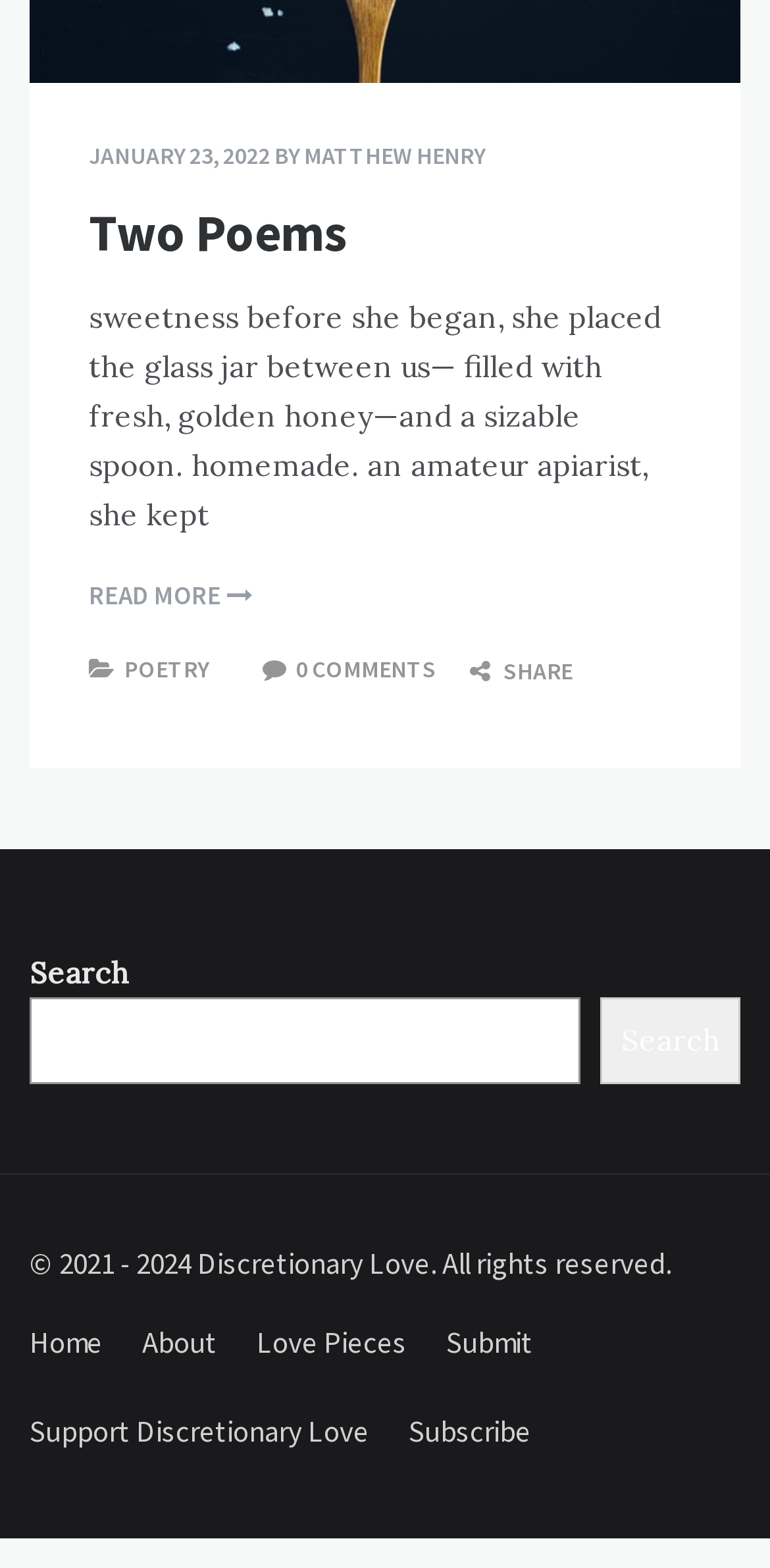Determine the bounding box coordinates of the clickable region to execute the instruction: "visit the home page". The coordinates should be four float numbers between 0 and 1, denoted as [left, top, right, bottom].

[0.013, 0.827, 0.159, 0.884]